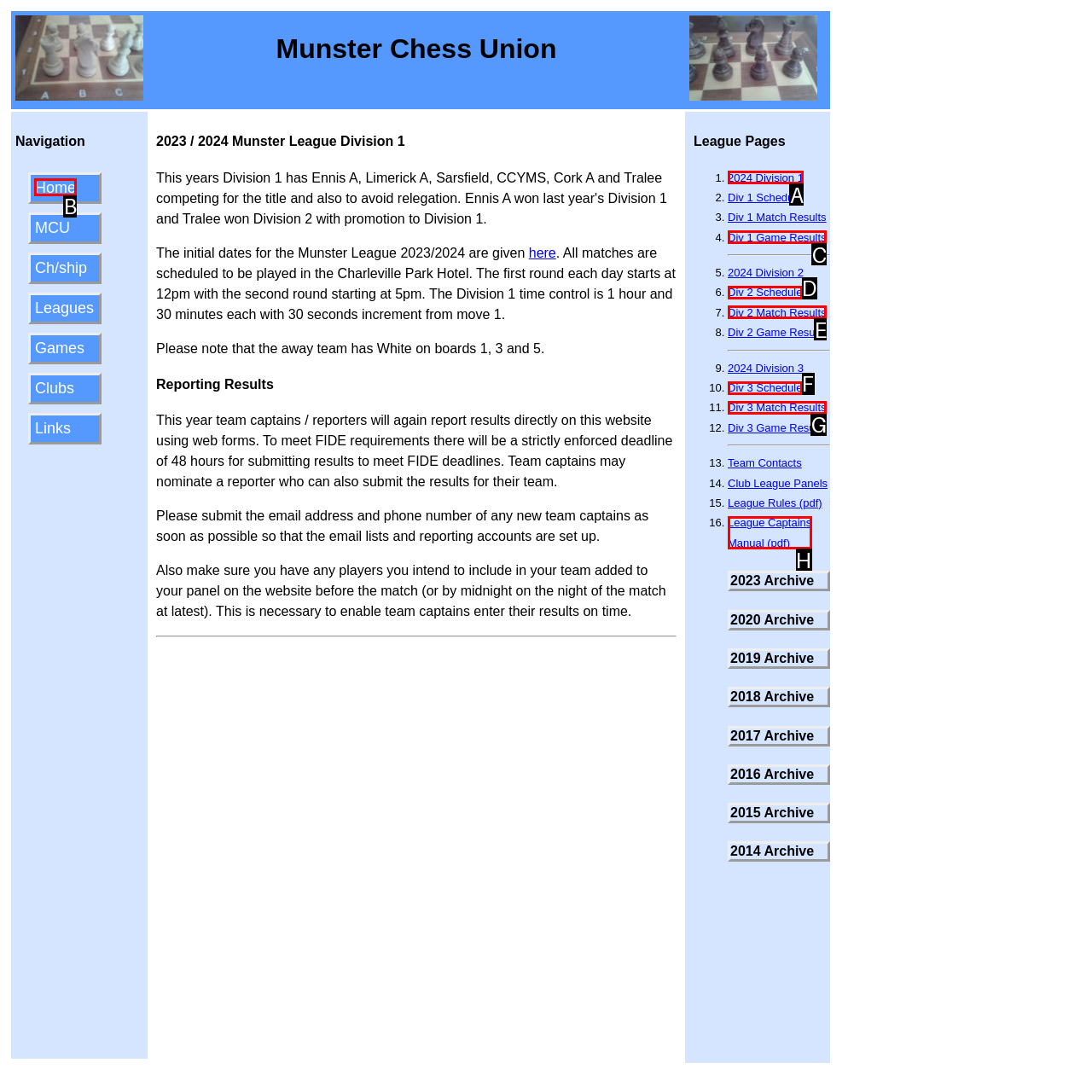Select the letter of the UI element you need to click to complete this task: Click on the SafePro link.

None